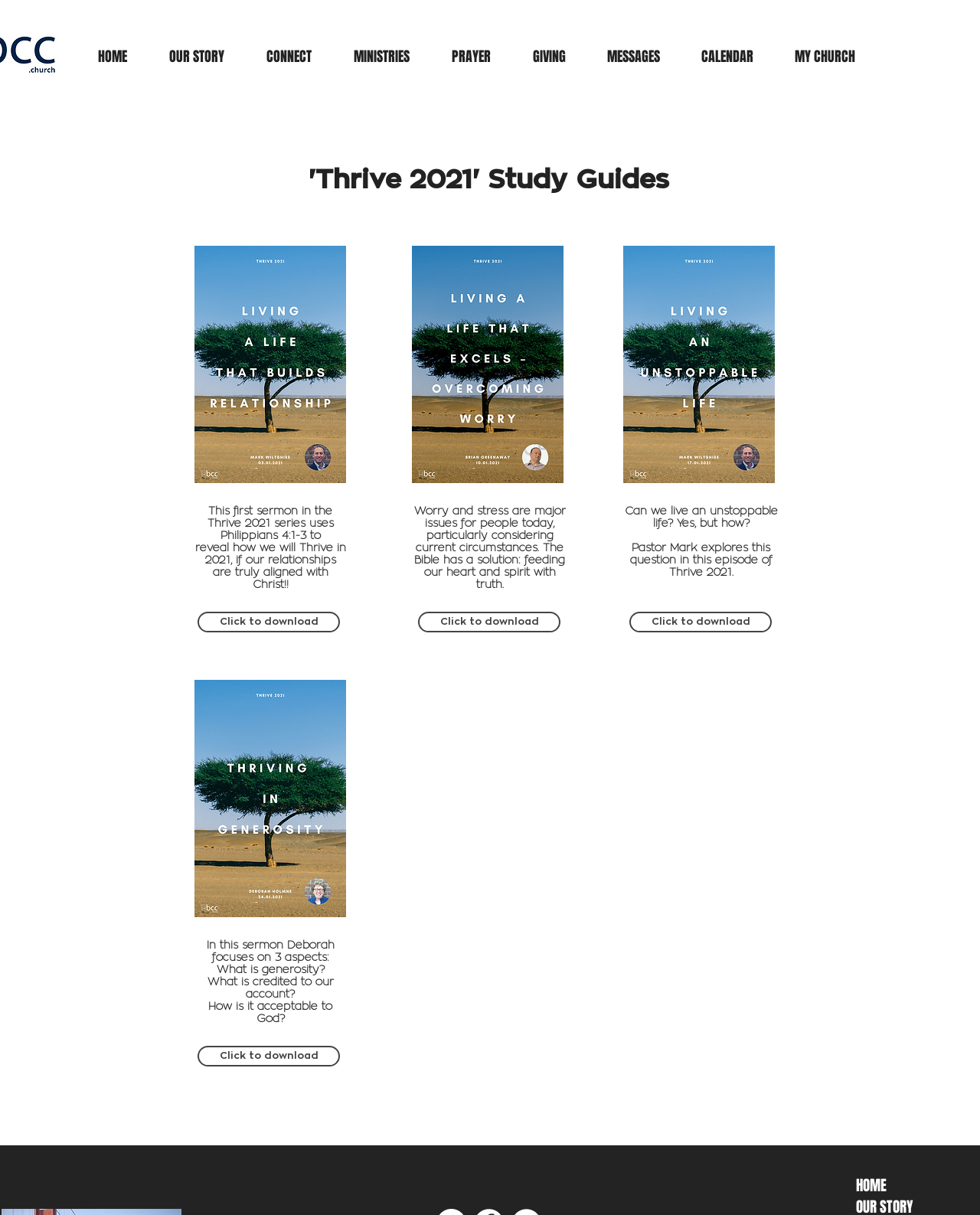Please identify the coordinates of the bounding box that should be clicked to fulfill this instruction: "Click to download".

[0.202, 0.503, 0.347, 0.52]